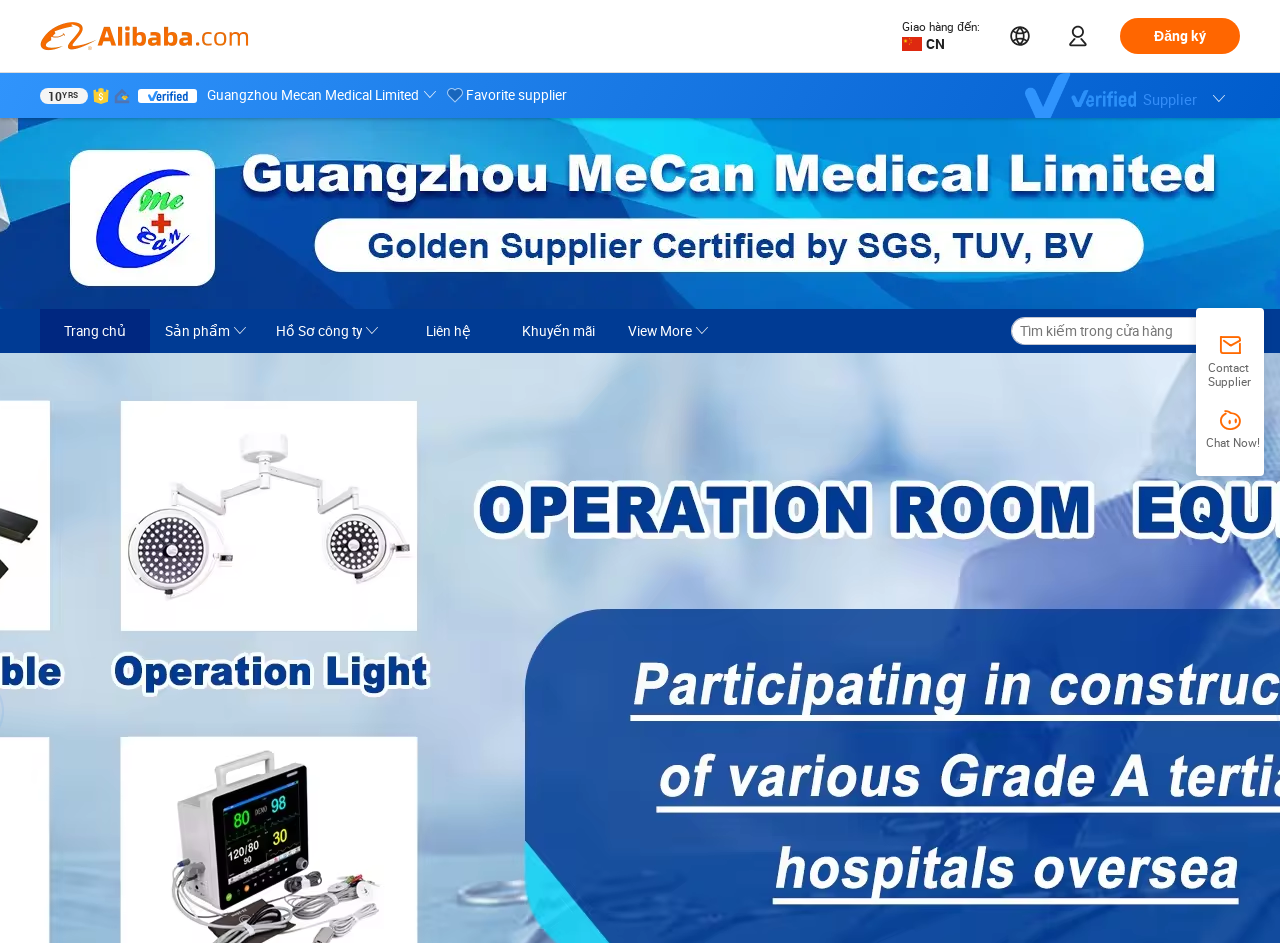What is the name of the supplier?
Give a one-word or short phrase answer based on the image.

Guangzhou Mecan Medical Limited